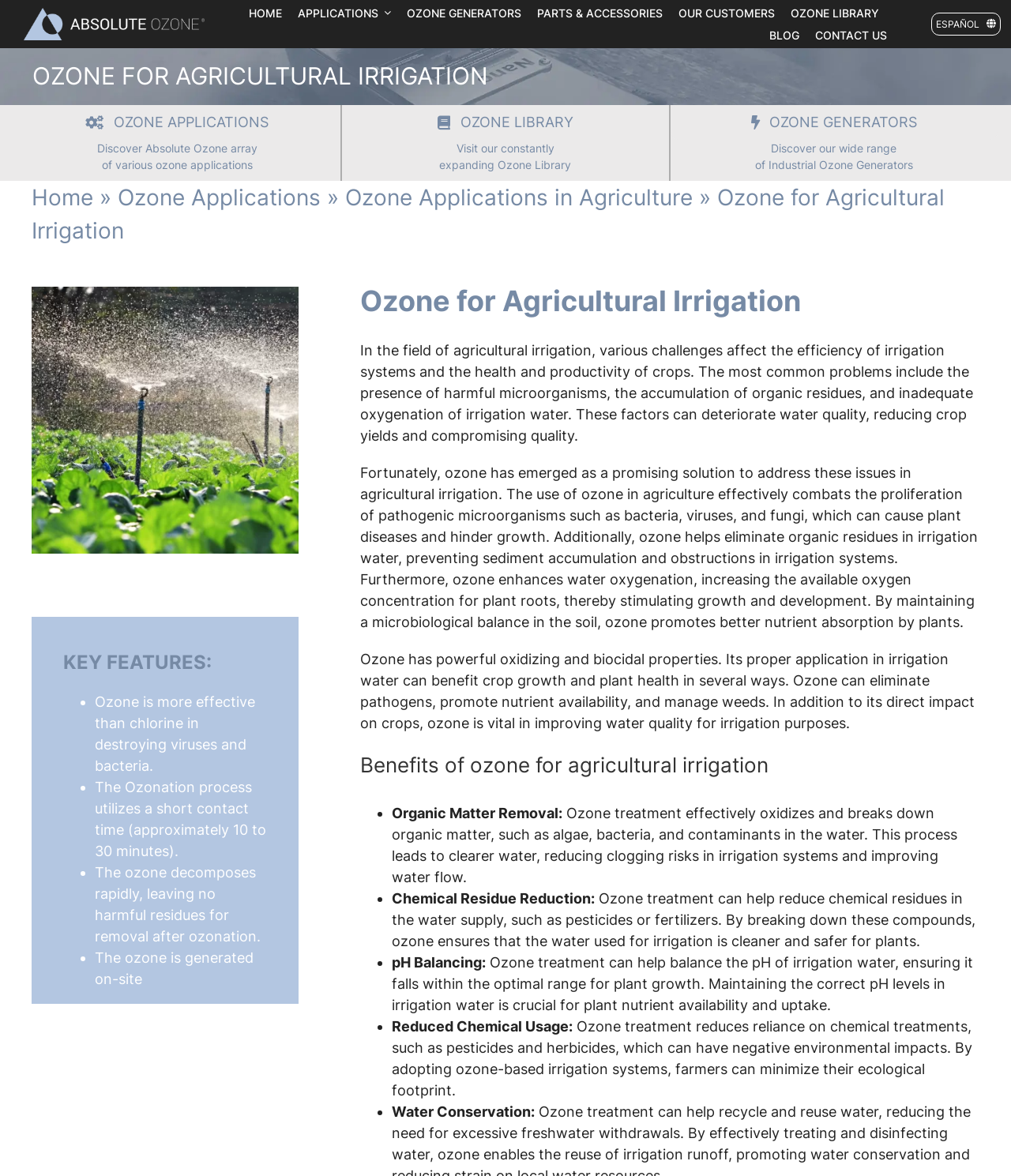Determine the bounding box coordinates of the element's region needed to click to follow the instruction: "Click the HOME link". Provide these coordinates as four float numbers between 0 and 1, formatted as [left, top, right, bottom].

[0.246, 0.002, 0.279, 0.02]